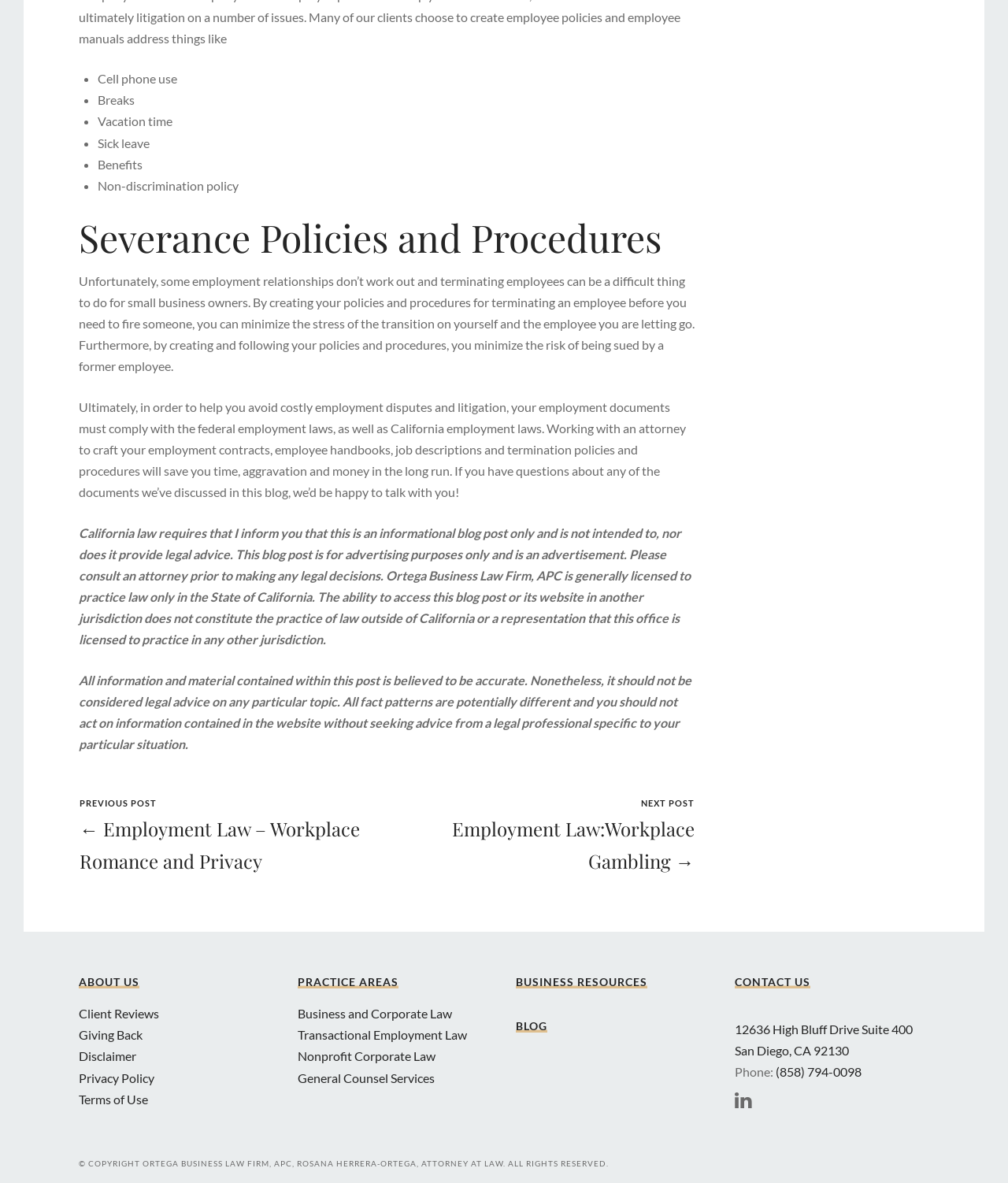What is the warning about the blog post?
From the screenshot, supply a one-word or short-phrase answer.

Not intended to provide legal advice